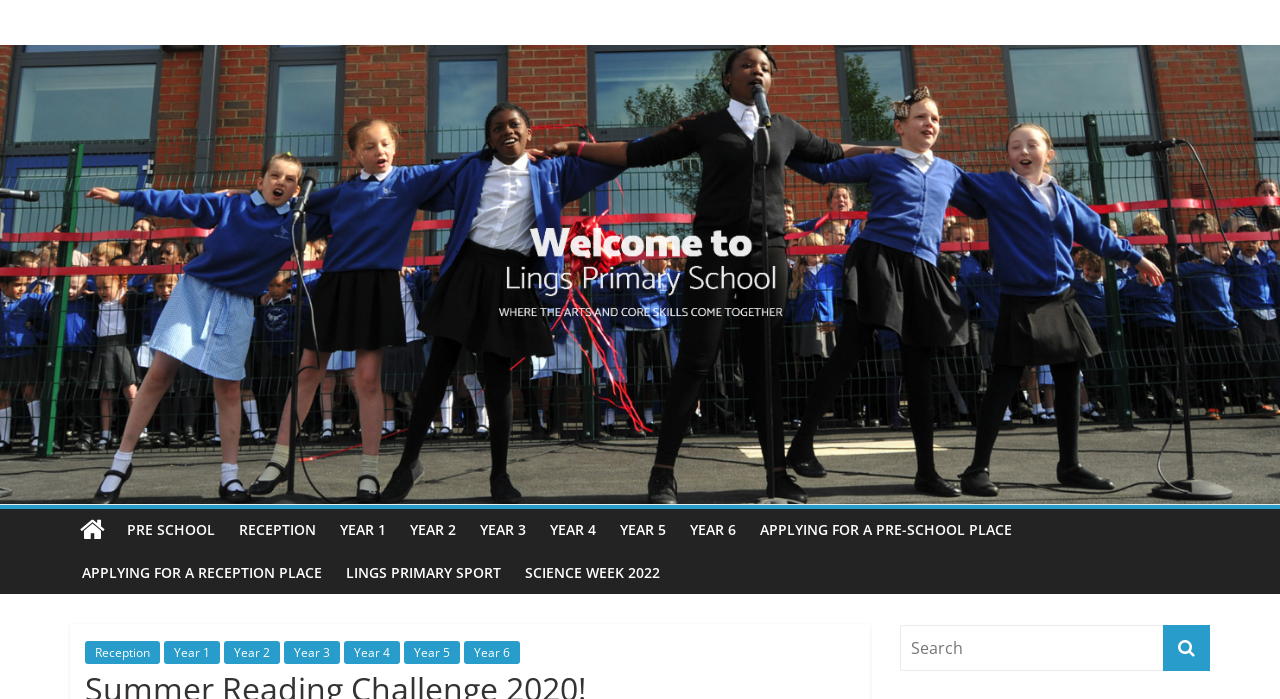Please indicate the bounding box coordinates for the clickable area to complete the following task: "check PRE SCHOOL". The coordinates should be specified as four float numbers between 0 and 1, i.e., [left, top, right, bottom].

[0.09, 0.728, 0.177, 0.789]